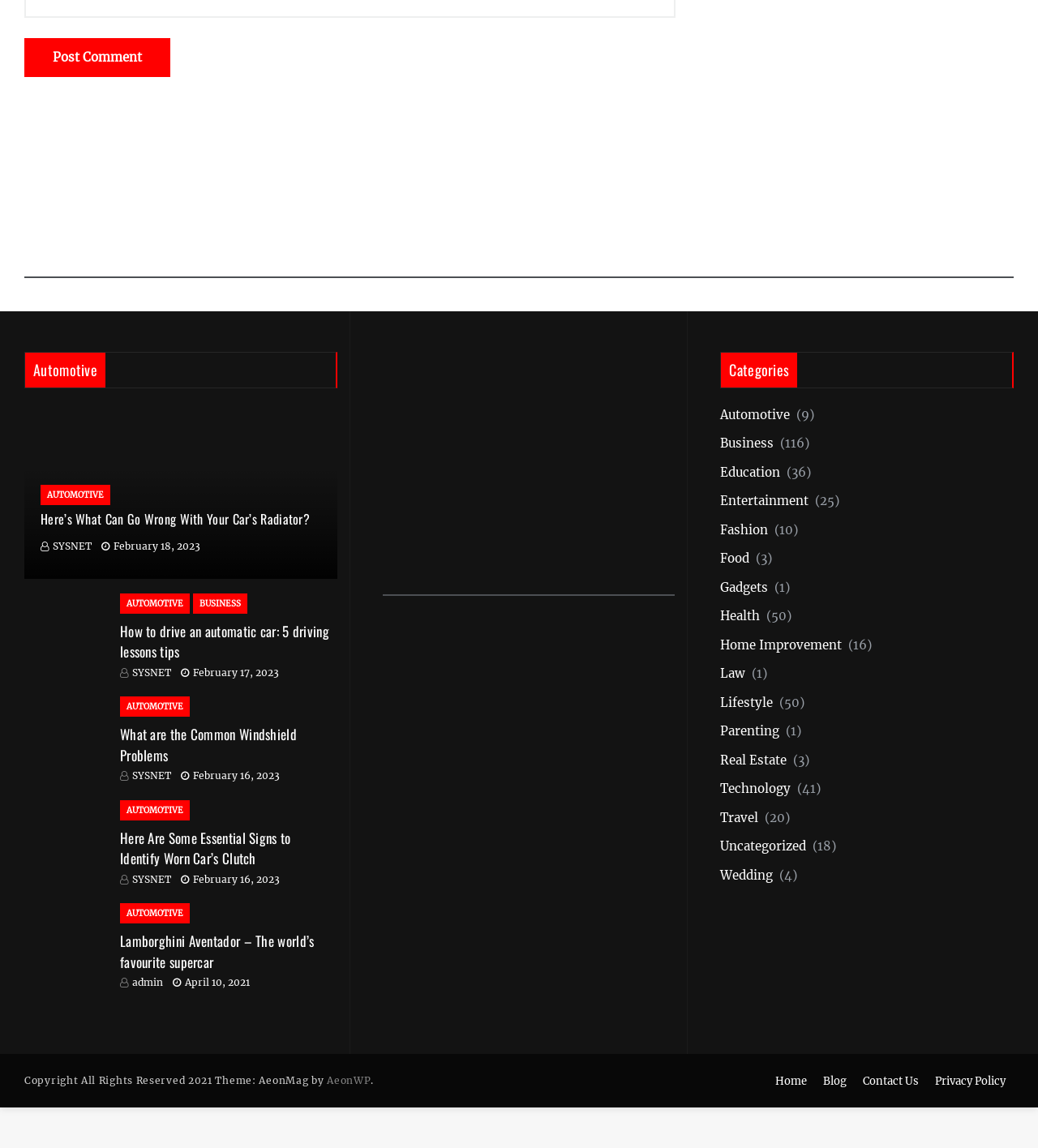Please specify the bounding box coordinates of the clickable region necessary for completing the following instruction: "Click the 'Post Comment' button". The coordinates must consist of four float numbers between 0 and 1, i.e., [left, top, right, bottom].

[0.023, 0.033, 0.164, 0.067]